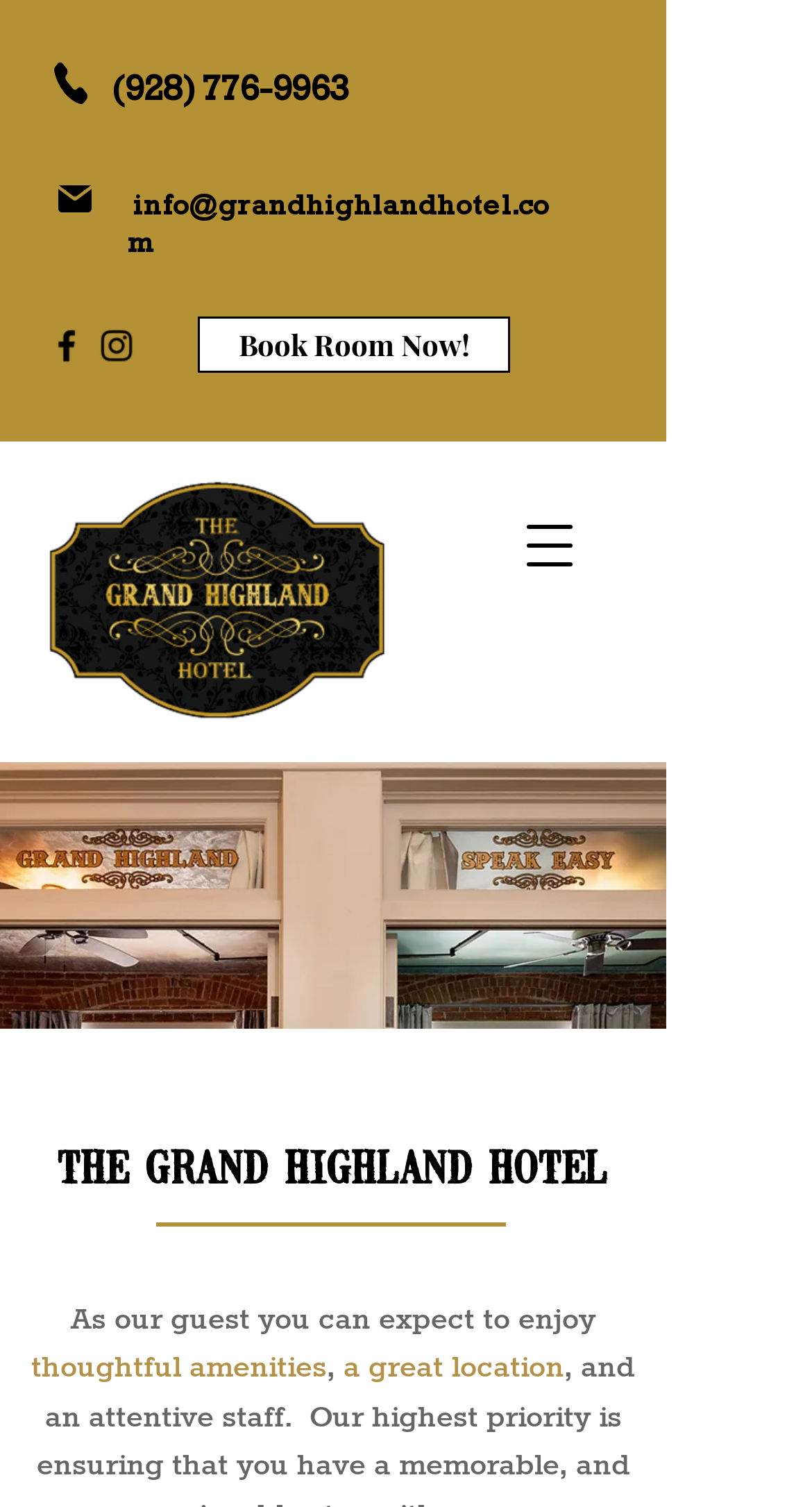Please determine the bounding box coordinates, formatted as (top-left x, top-left y, bottom-right x, bottom-right y), with all values as floating point numbers between 0 and 1. Identify the bounding box of the region described as: Windowstan.net

None